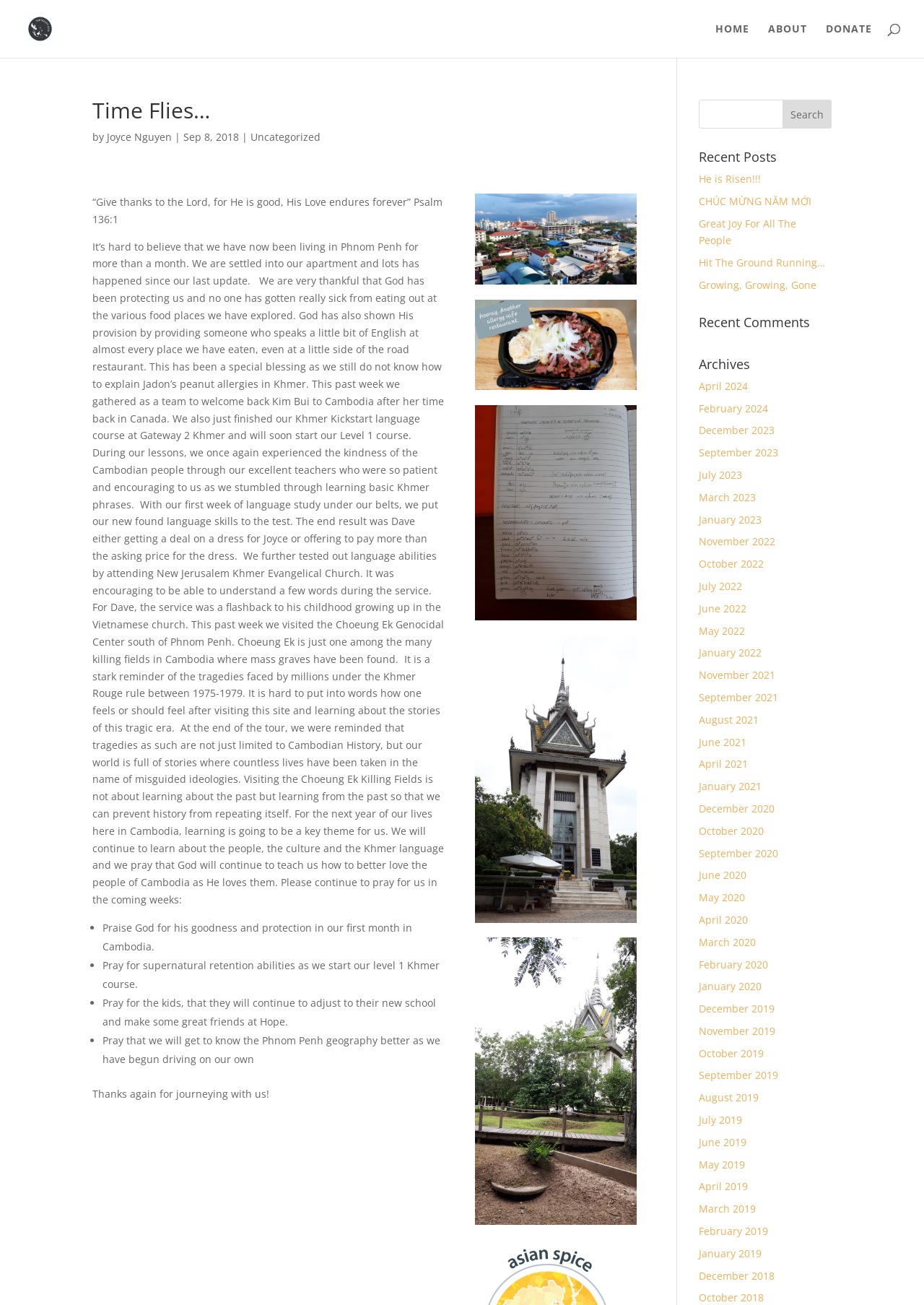Find the bounding box coordinates for the element described here: "Growing, Growing, Gone".

[0.756, 0.213, 0.884, 0.224]